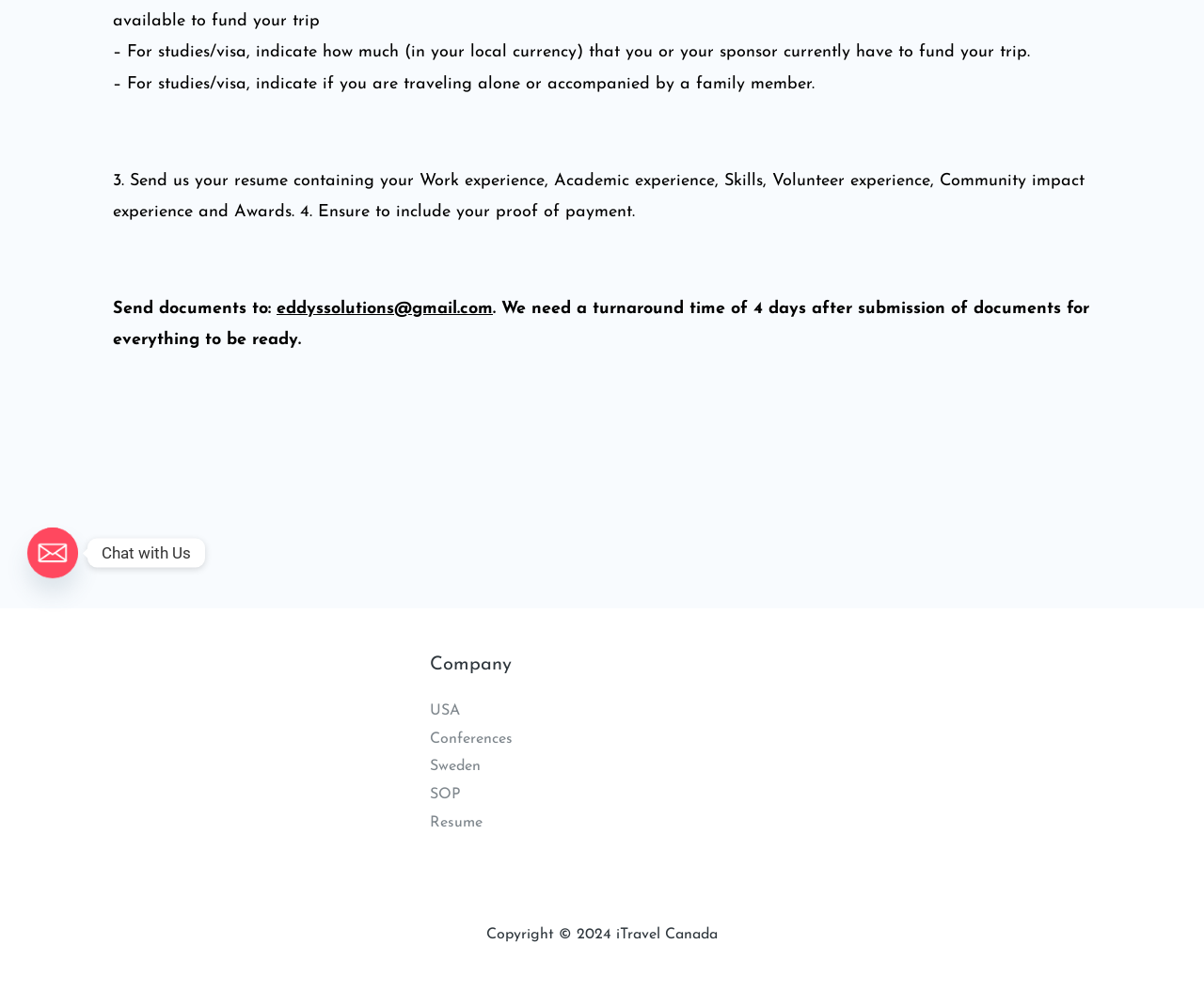From the screenshot, find the bounding box of the UI element matching this description: "USA". Supply the bounding box coordinates in the form [left, top, right, bottom], each a float between 0 and 1.

[0.357, 0.709, 0.382, 0.724]